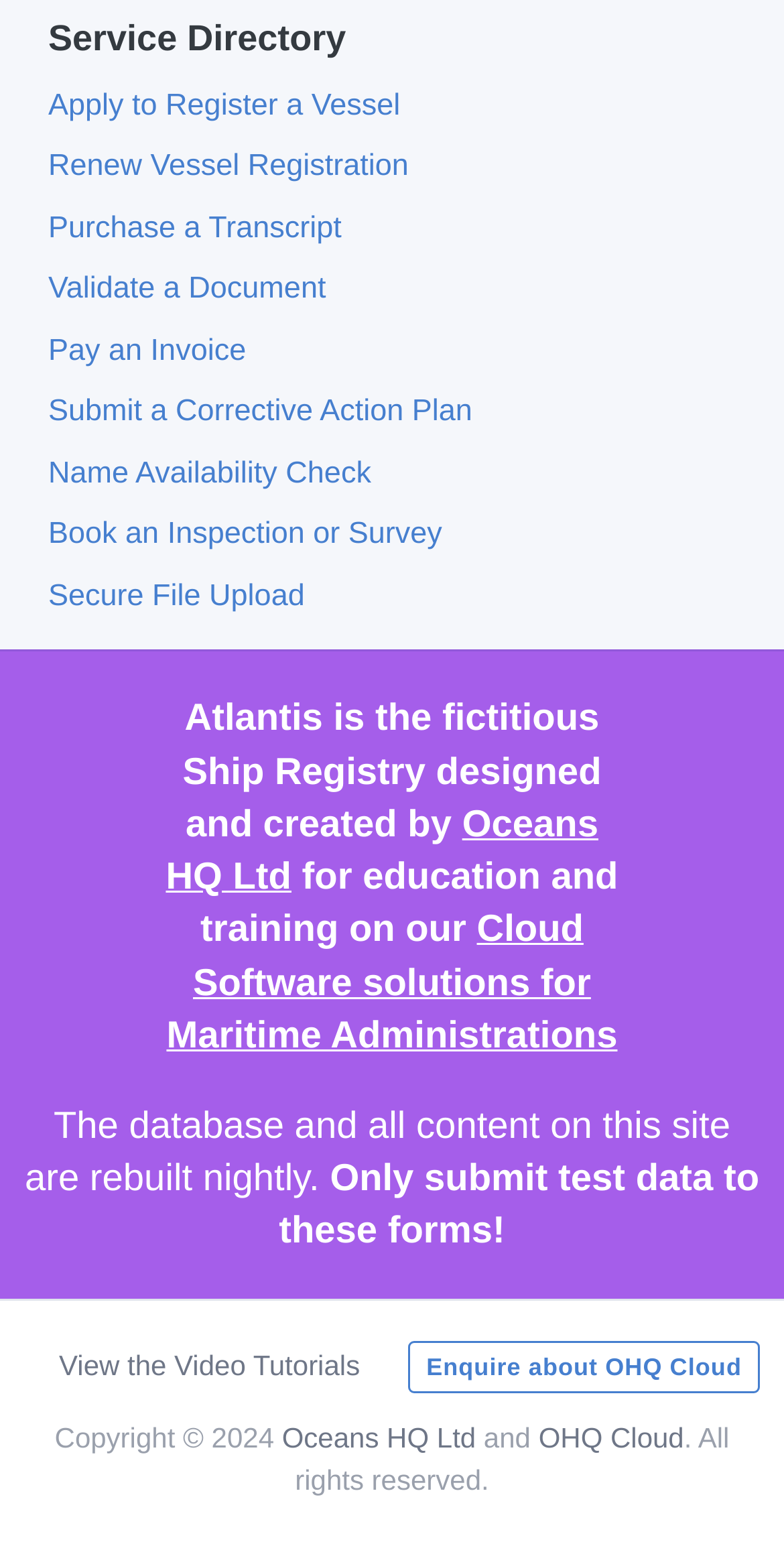Specify the bounding box coordinates of the area to click in order to follow the given instruction: "Click on the 'Home' link."

None